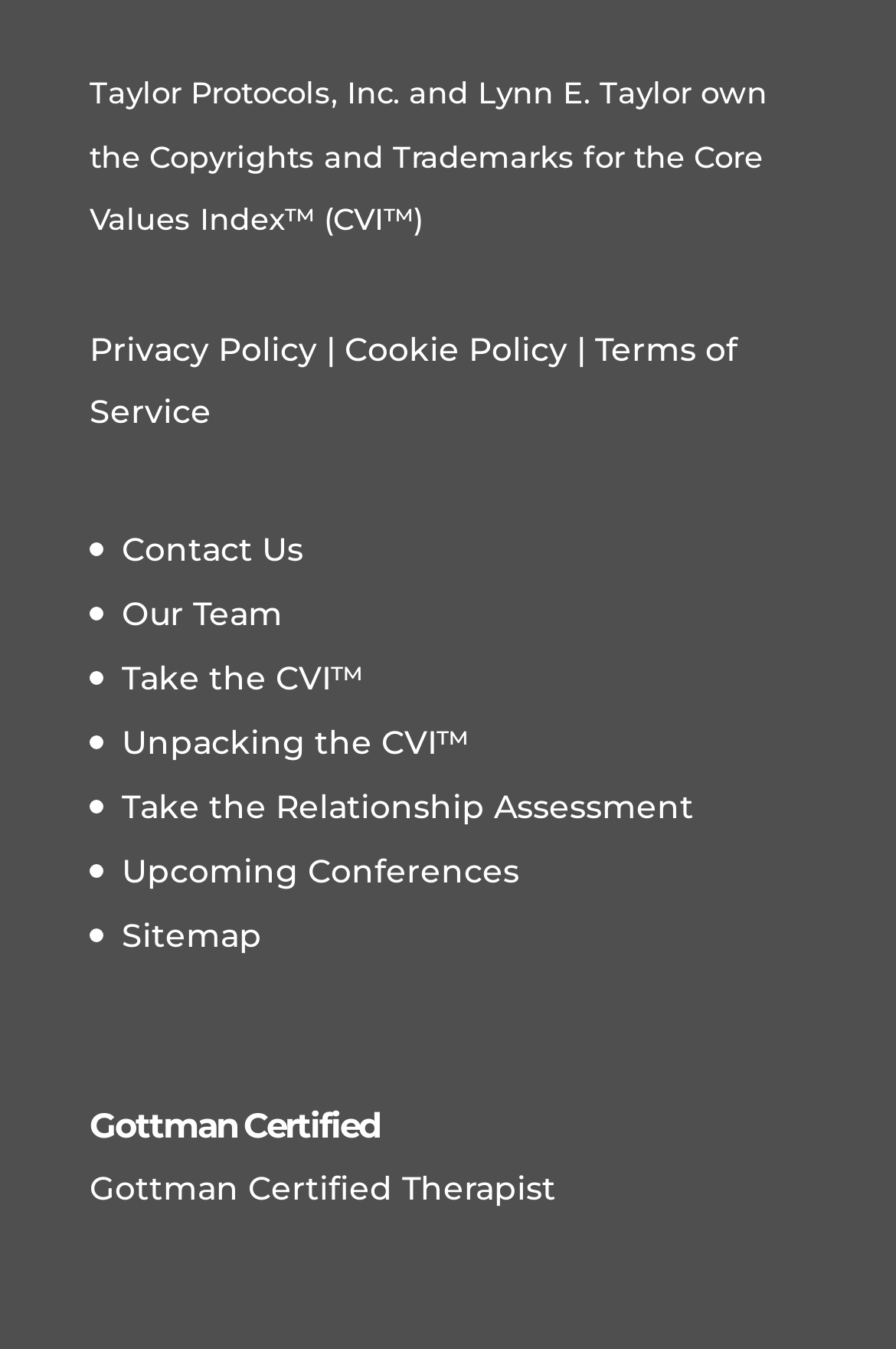What are the three policies listed at the top of the webpage?
Look at the webpage screenshot and answer the question with a detailed explanation.

The answer can be found by examining the links at the top of the webpage, which are 'Privacy Policy', 'Cookie Policy', and 'Terms of Service'.